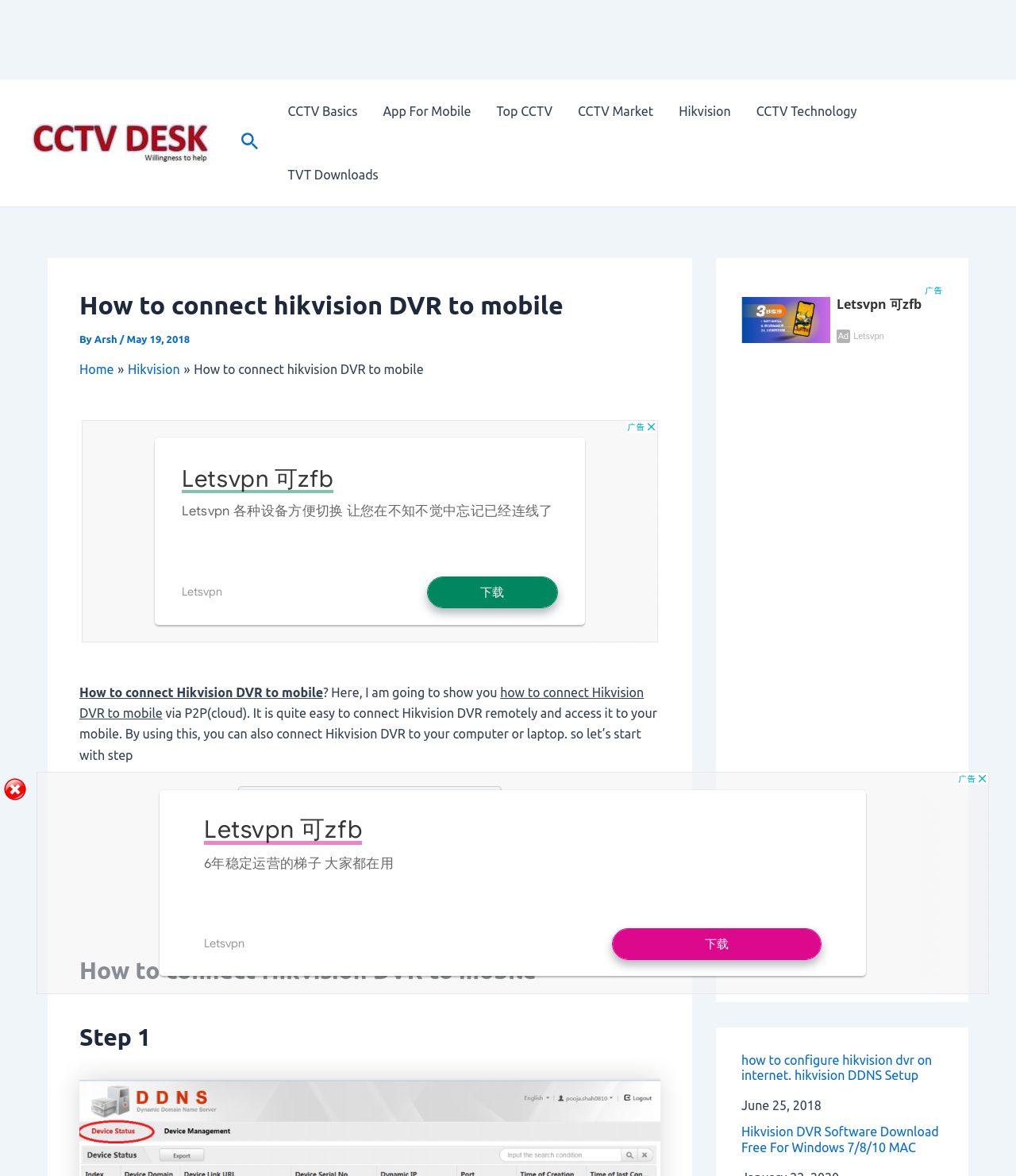Please indicate the bounding box coordinates for the clickable area to complete the following task: "Search for something". The coordinates should be specified as four float numbers between 0 and 1, i.e., [left, top, right, bottom].

[0.237, 0.114, 0.255, 0.132]